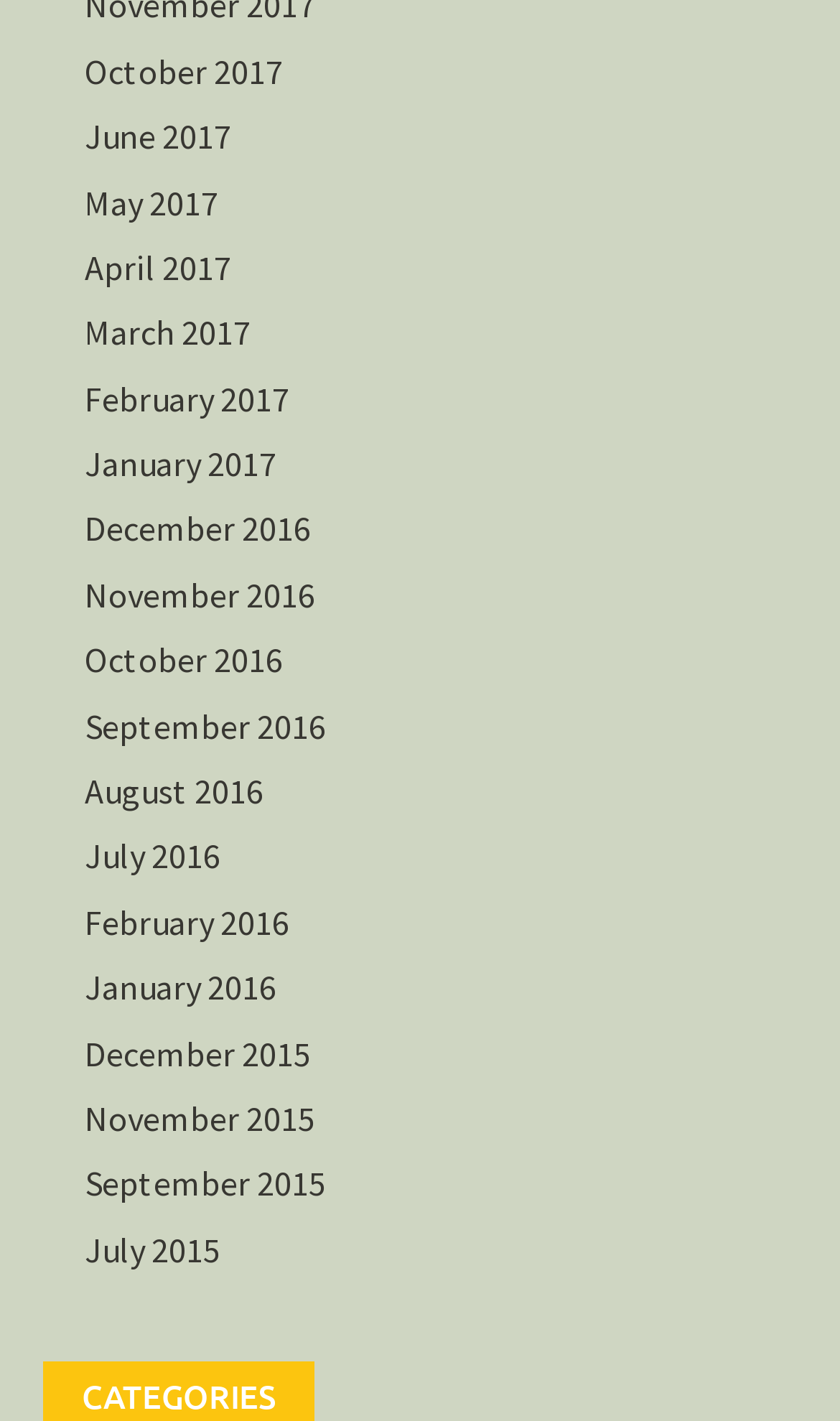Determine the bounding box coordinates for the region that must be clicked to execute the following instruction: "view June 2017".

[0.1, 0.081, 0.275, 0.111]